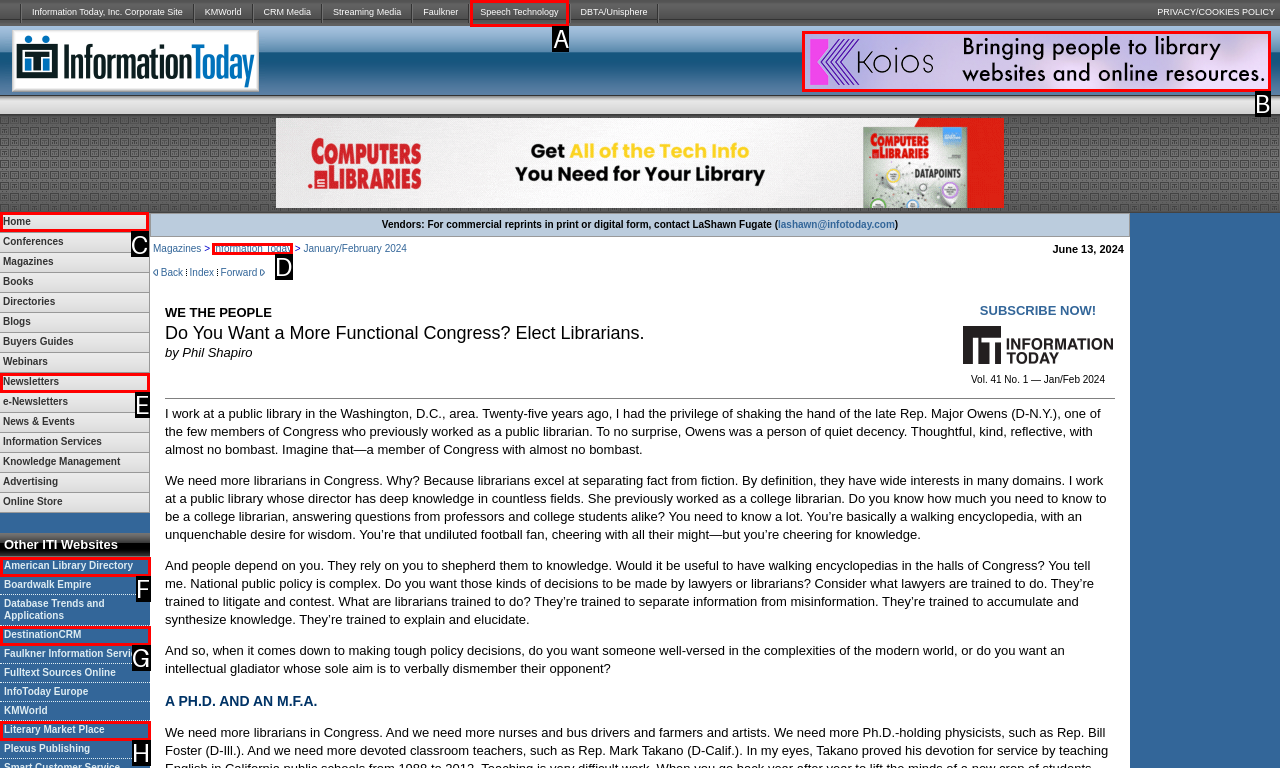Identify the letter of the correct UI element to fulfill the task: Go to Home from the given options in the screenshot.

C